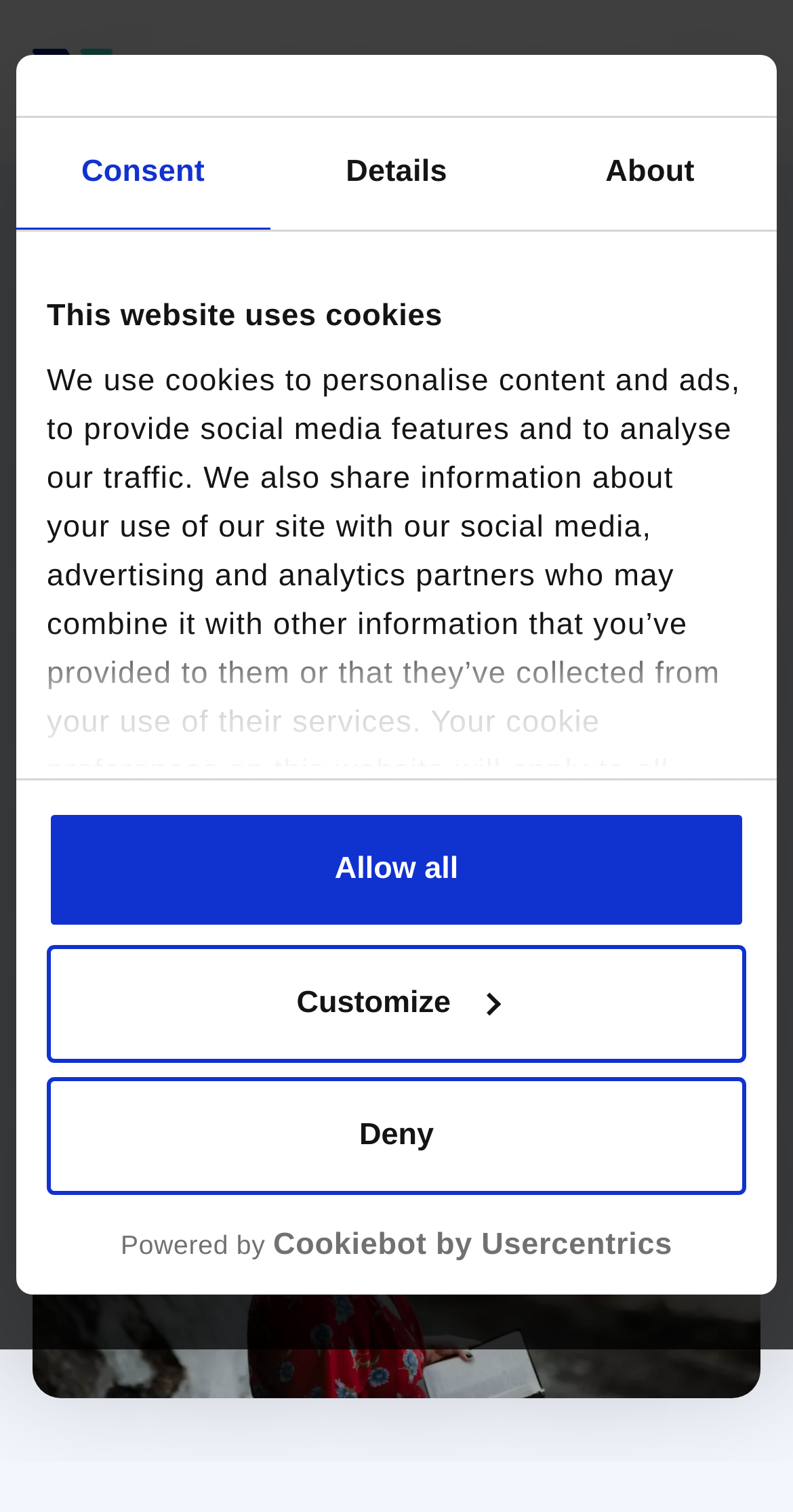Please locate the bounding box coordinates for the element that should be clicked to achieve the following instruction: "Click the 'logo - opens in a new window' link". Ensure the coordinates are given as four float numbers between 0 and 1, i.e., [left, top, right, bottom].

[0.059, 0.81, 0.941, 0.836]